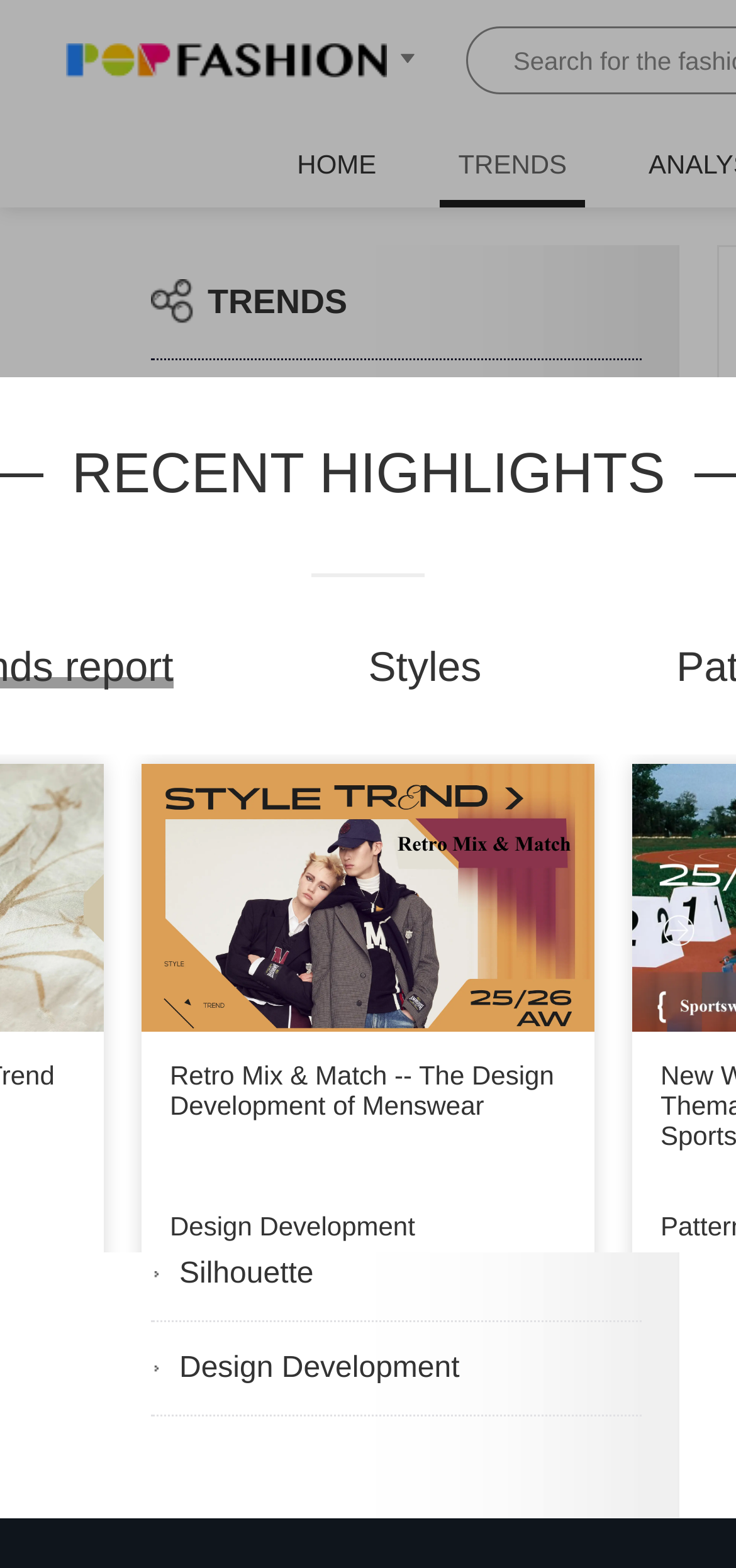Locate the bounding box coordinates of the area that needs to be clicked to fulfill the following instruction: "Search for a trend". The coordinates should be in the format of four float numbers between 0 and 1, namely [left, top, right, bottom].

[0.233, 0.334, 0.785, 0.378]